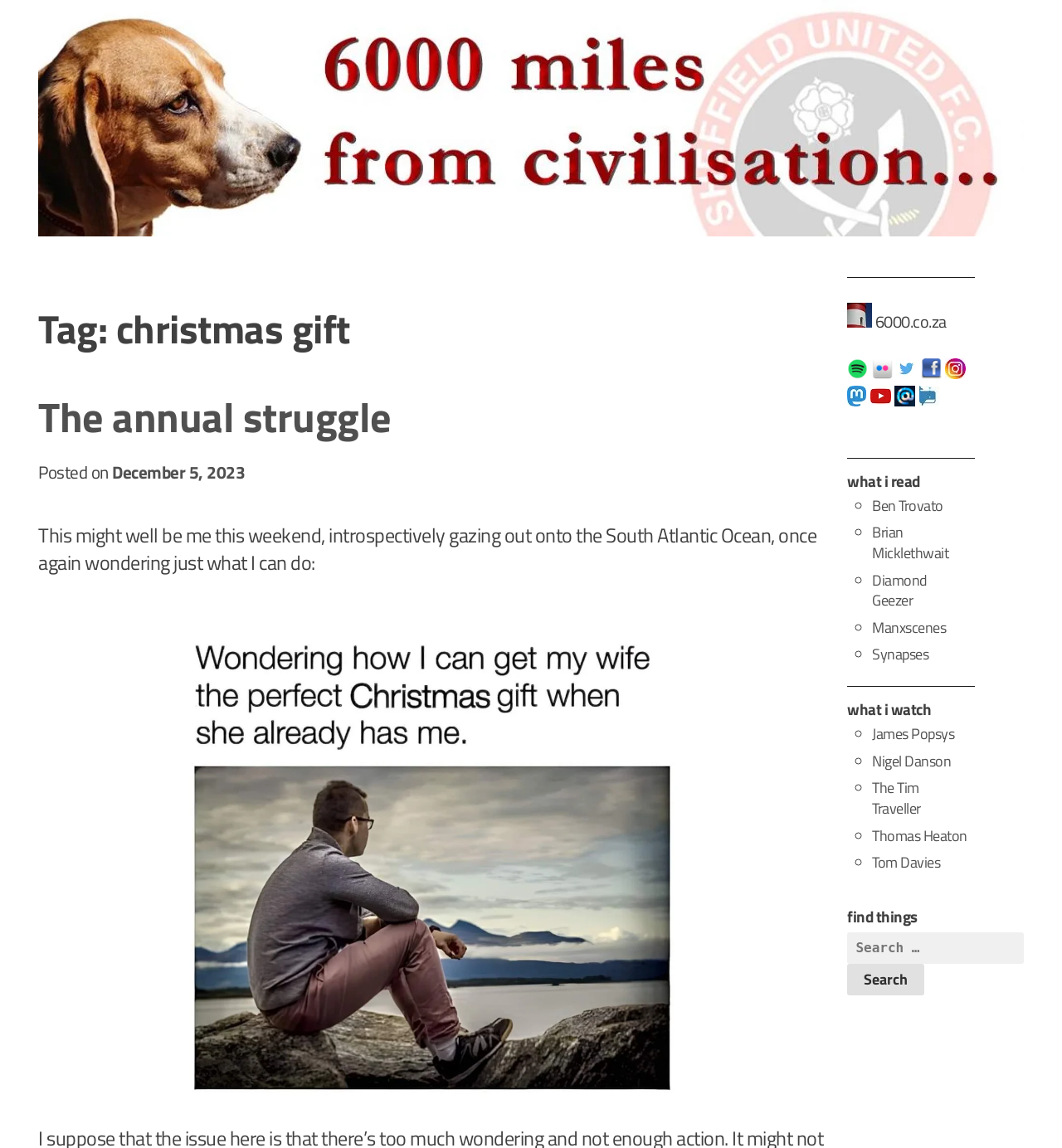What is the text of the StaticText element above the search box?
Please provide a single word or phrase answer based on the image.

Search for: